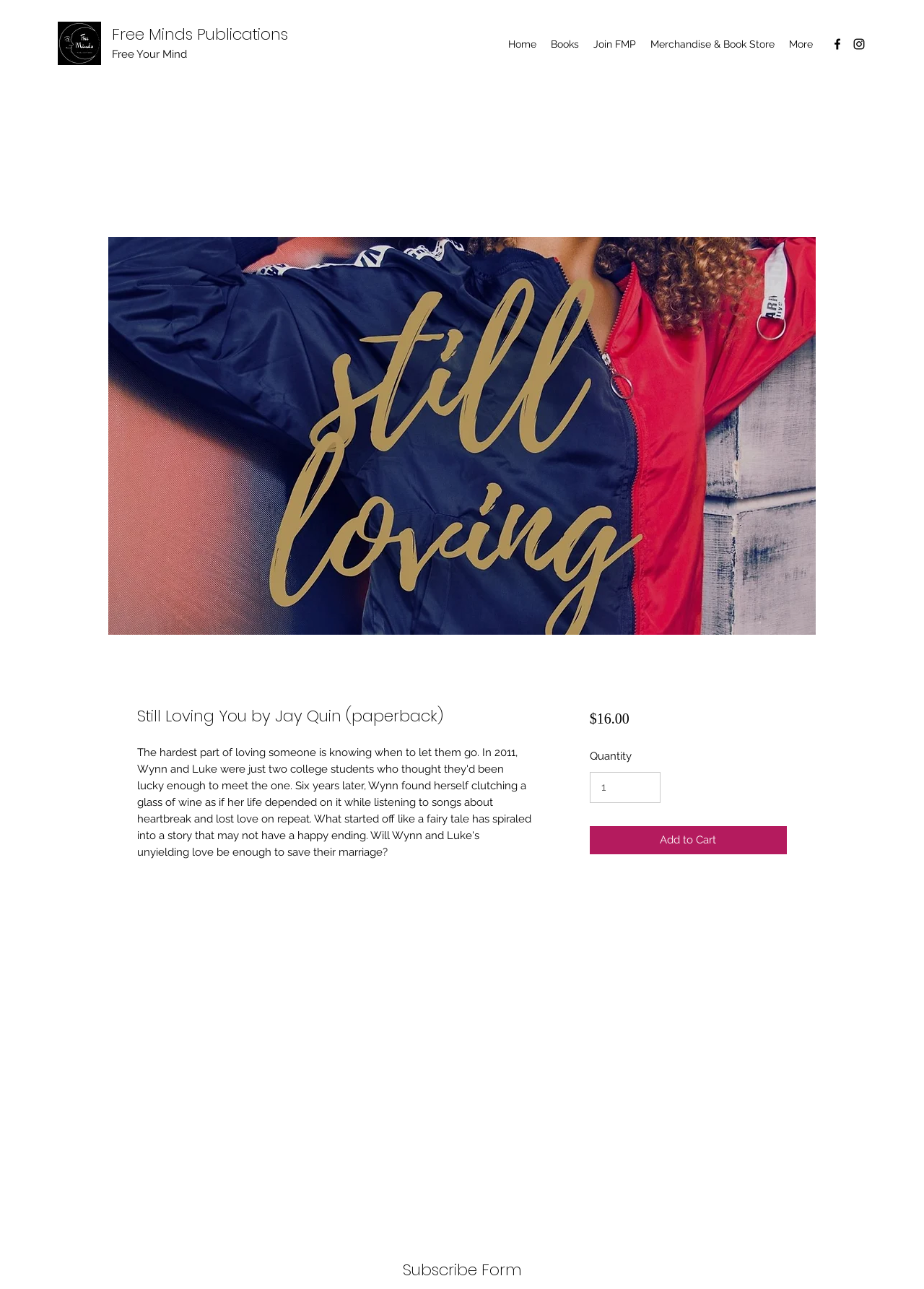What is the price of the book?
Could you answer the question with a detailed and thorough explanation?

I found the answer by looking at the section below the book title, where it lists the price and quantity information. The price is listed as $16.00.